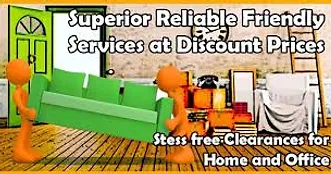Please answer the following question using a single word or phrase: 
What type of services is the company offering?

Moving services